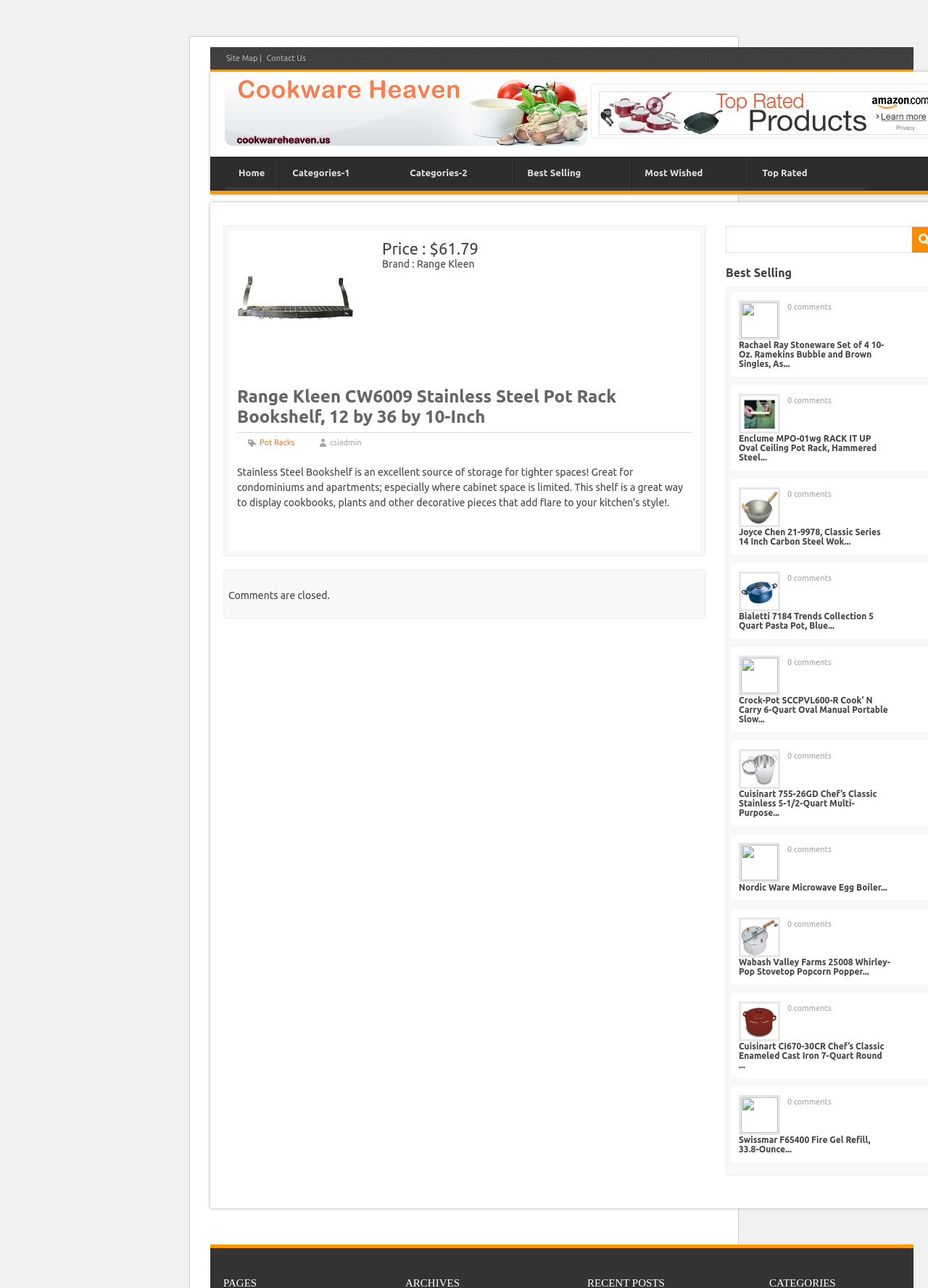Determine the bounding box coordinates for the HTML element mentioned in the following description: "Nordic Ware Microwave Egg Boiler...". The coordinates should be a list of four floats ranging from 0 to 1, represented as [left, top, right, bottom].

[0.796, 0.685, 0.956, 0.693]